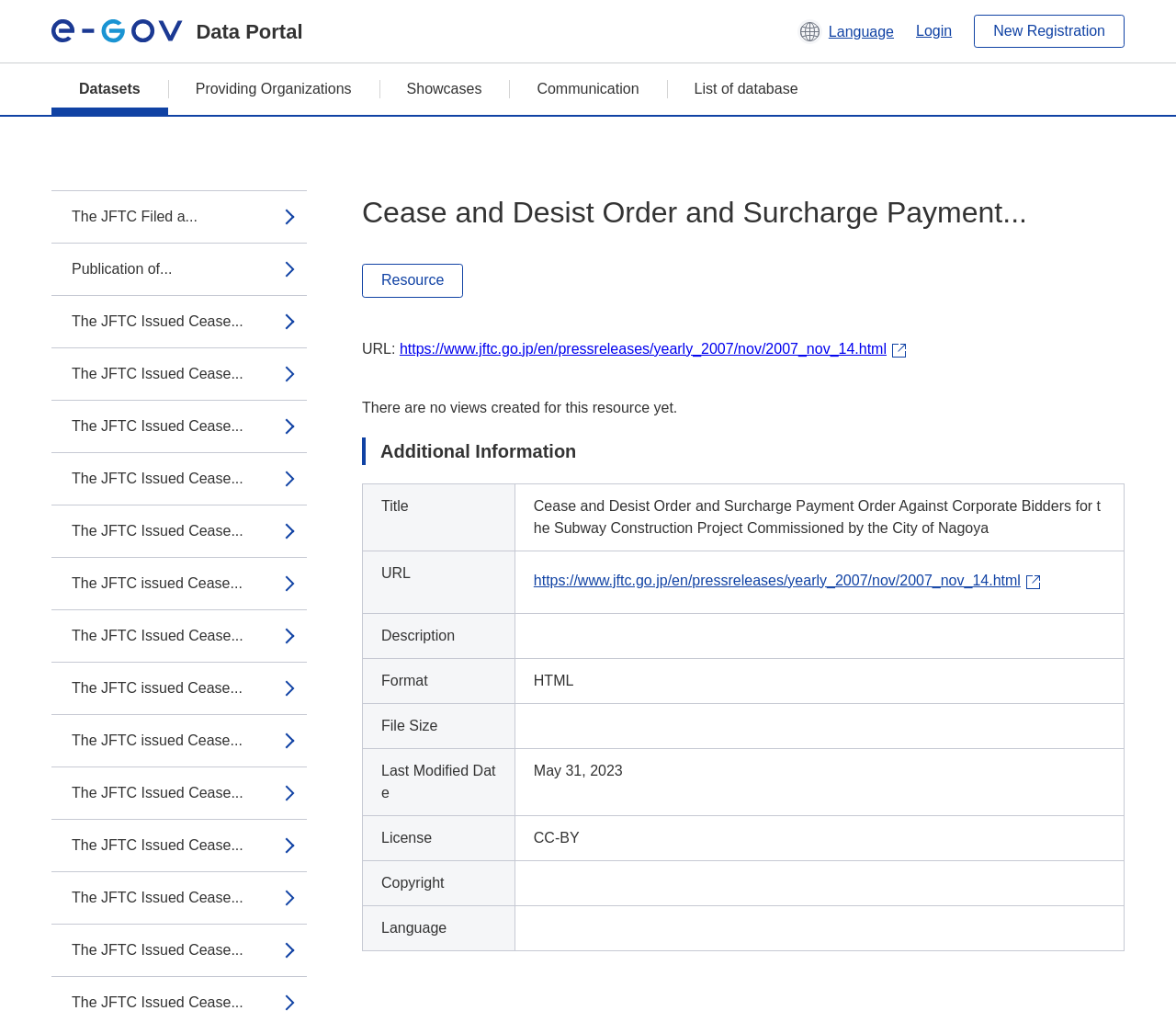Could you specify the bounding box coordinates for the clickable section to complete the following instruction: "Login"?

[0.779, 0.02, 0.81, 0.041]